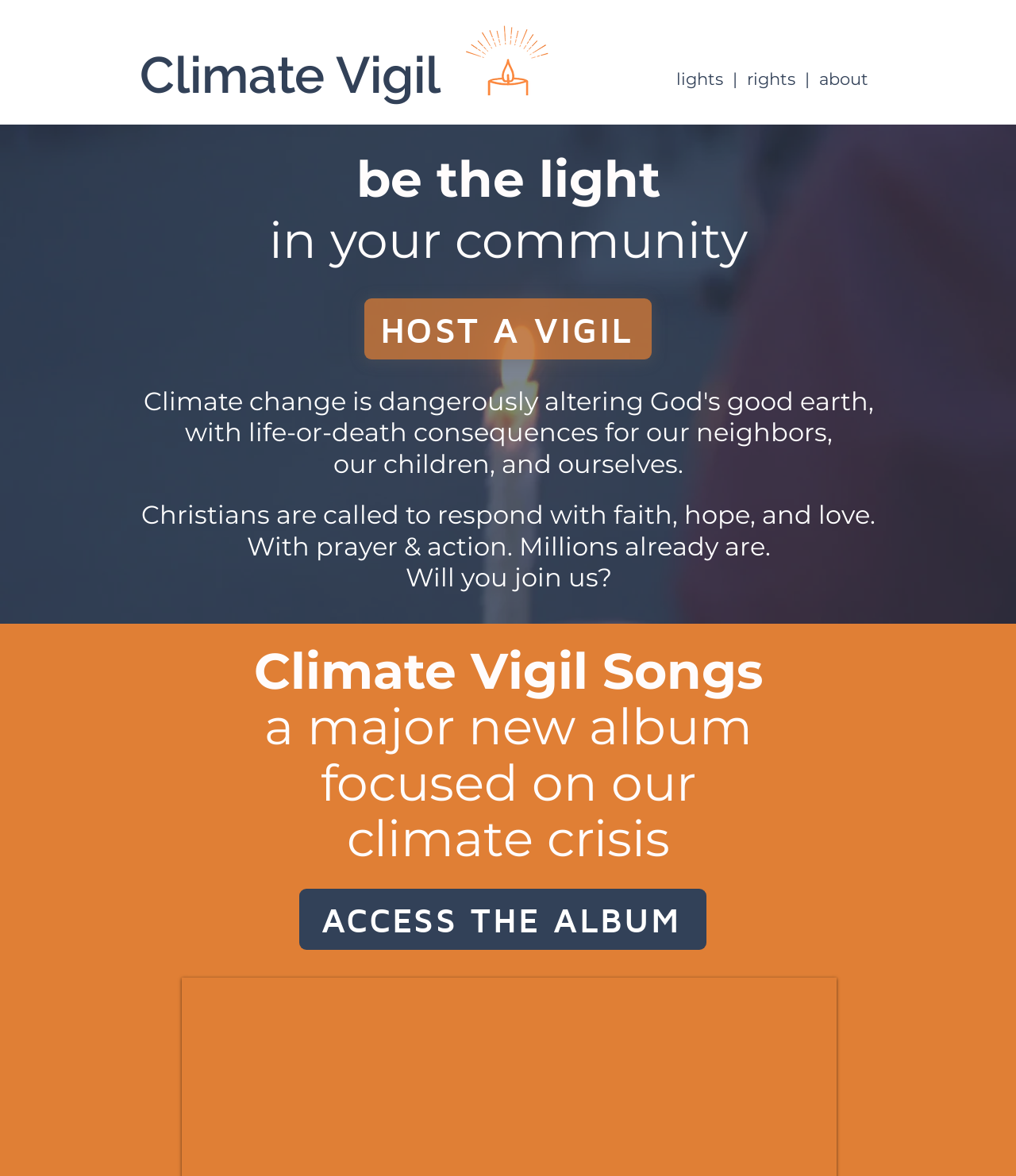Provide the bounding box coordinates in the format (top-left x, top-left y, bottom-right x, bottom-right y). All values are floating point numbers between 0 and 1. Determine the bounding box coordinate of the UI element described as: Climate Vigil

[0.138, 0.03, 0.434, 0.092]